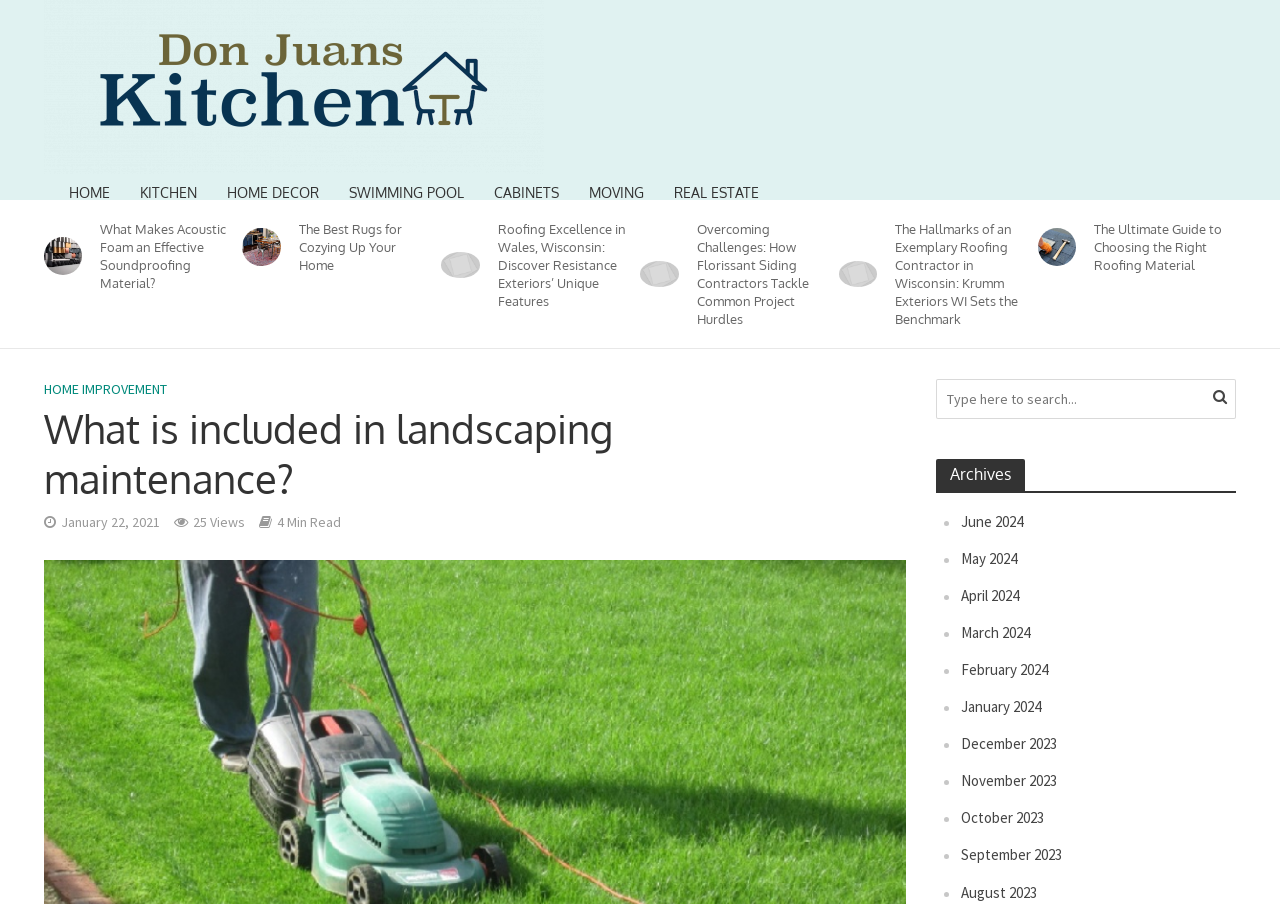Find the bounding box coordinates of the clickable region needed to perform the following instruction: "click on HOME link". The coordinates should be provided as four float numbers between 0 and 1, i.e., [left, top, right, bottom].

[0.042, 0.193, 0.097, 0.235]